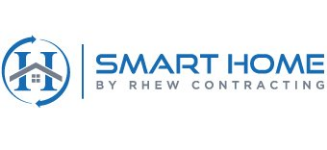Answer with a single word or phrase: 
What is the shape integrated into the logo?

House